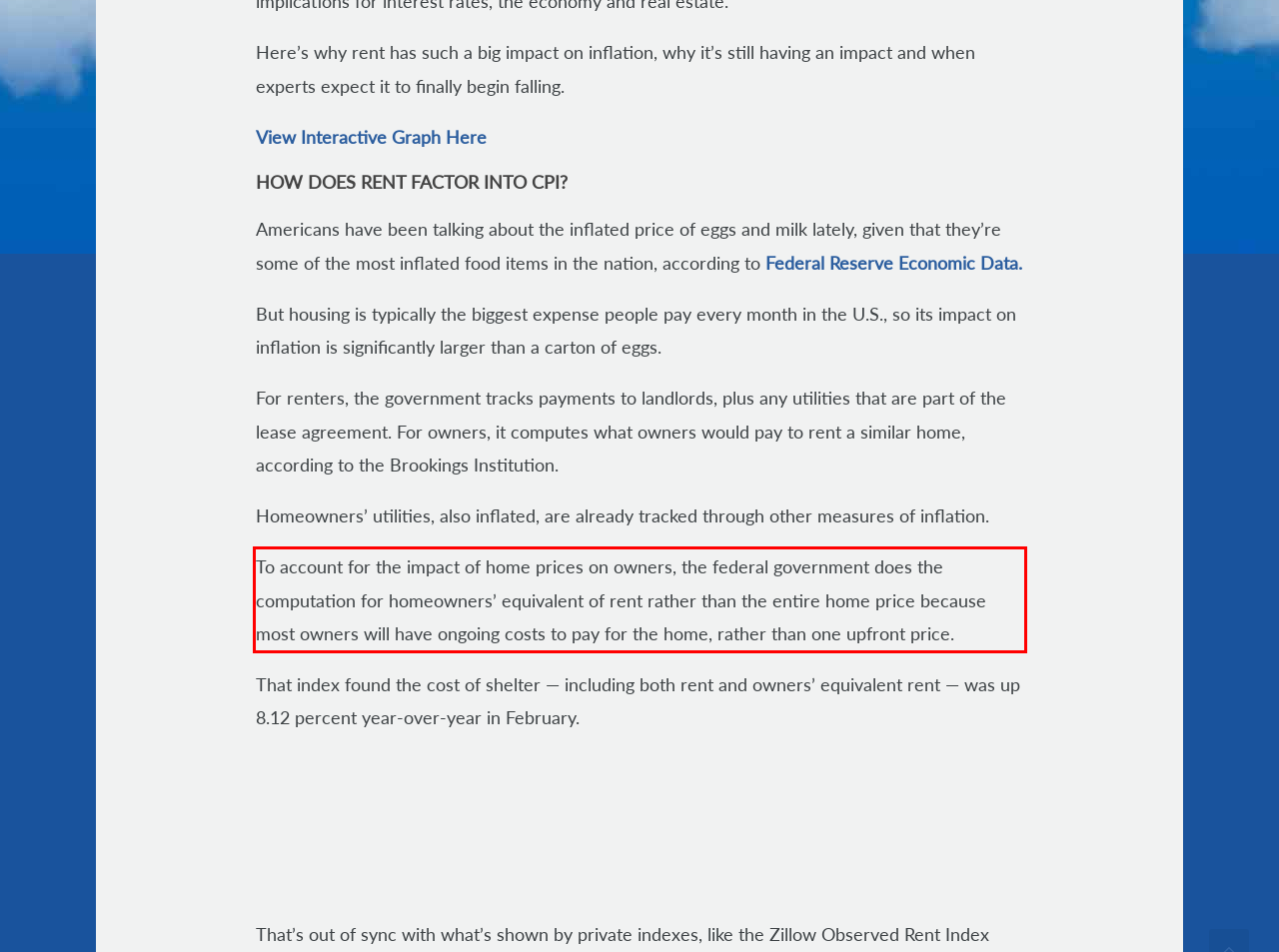Please examine the screenshot of the webpage and read the text present within the red rectangle bounding box.

To account for the impact of home prices on owners, the federal government does the computation for homeowners’ equivalent of rent rather than the entire home price because most owners will have ongoing costs to pay for the home, rather than one upfront price.